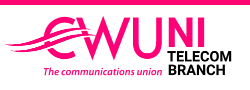Illustrate the image with a detailed caption.

The image prominently features the logo of the CWU Northern Ireland Telecoms Branch, presented with vibrant pink and bold black text. At the center, "CWU" is artistically styled, representing the Communications Workers Union, while “TELECOM BRANCH” is clearly articulated below it in a strong, contrasting font. The tagline “The communications union” is subtly placed beneath the main elements, reinforcing the organization’s identity and mission. This visual encapsulation signifies the branch's commitment to supporting professionals in the telecommunications sector.